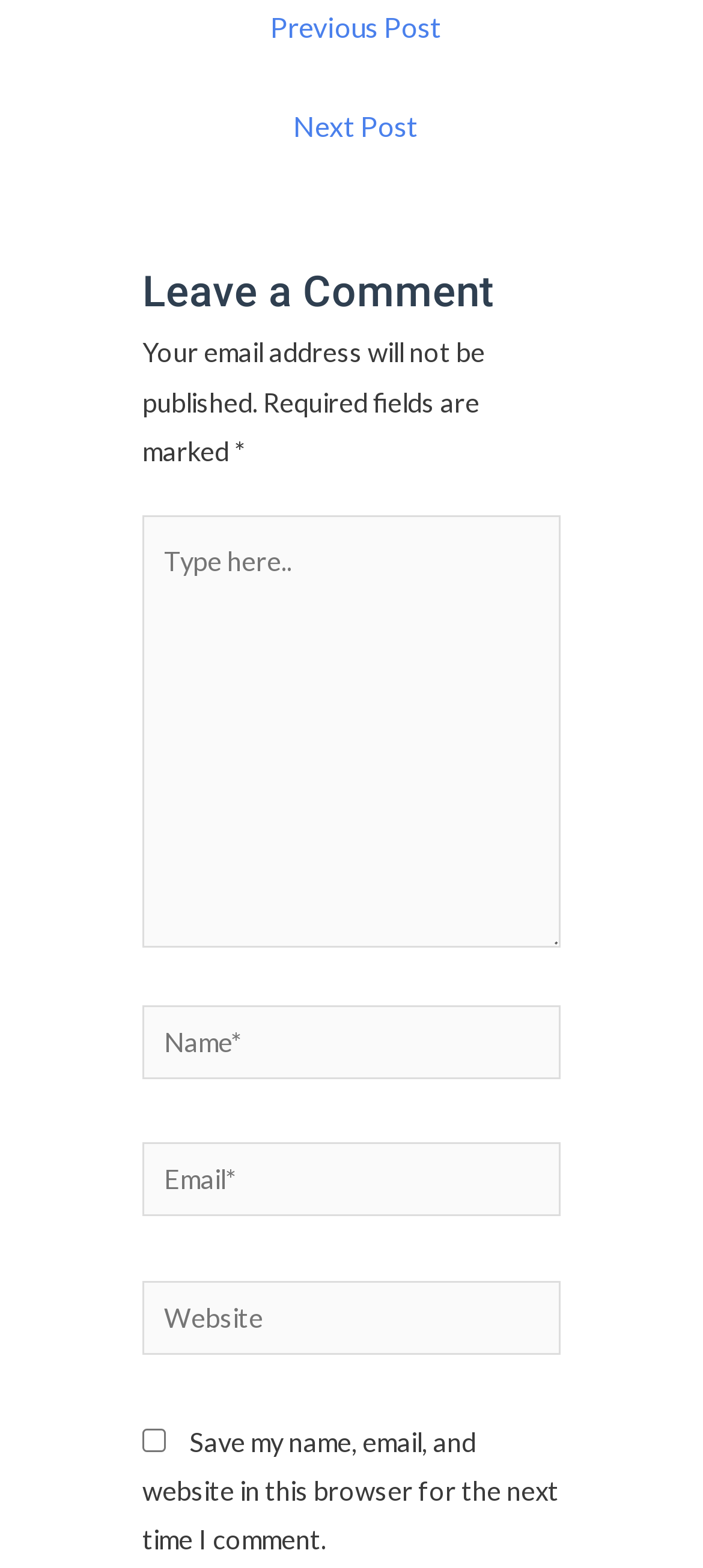Extract the bounding box coordinates of the UI element described: "parent_node: Website name="url" placeholder="Website"". Provide the coordinates in the format [left, top, right, bottom] with values ranging from 0 to 1.

[0.203, 0.817, 0.797, 0.863]